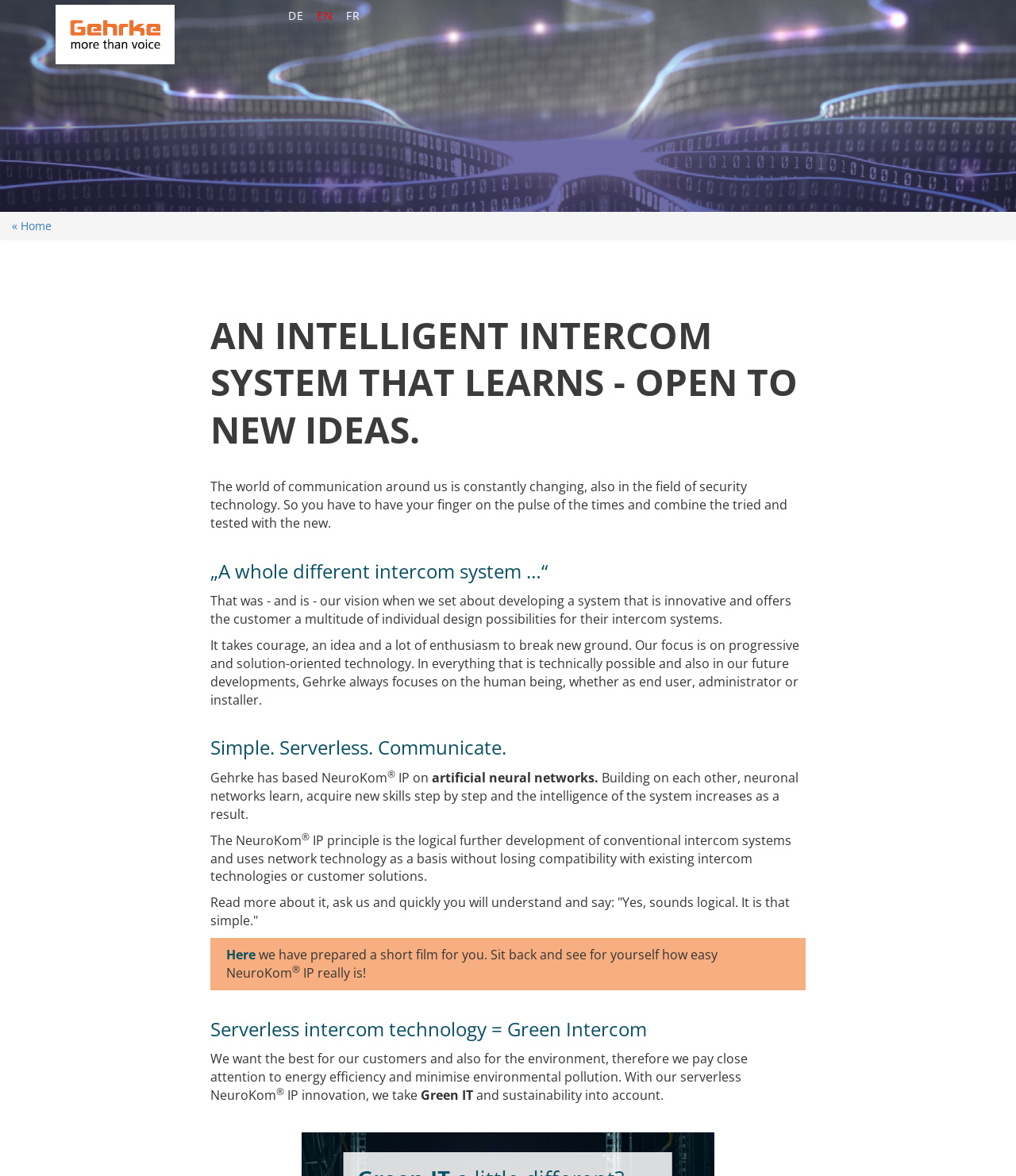What is the company name?
Use the image to answer the question with a single word or phrase.

Gehrke